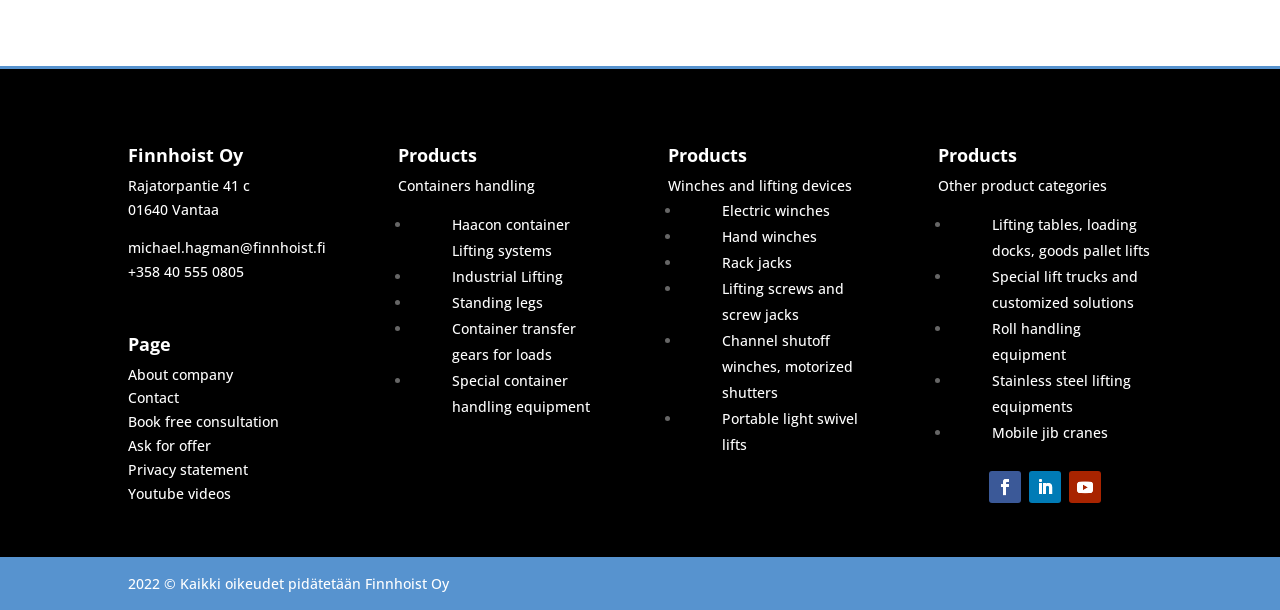What is the copyright year?
Using the details from the image, give an elaborate explanation to answer the question.

The copyright year is found in the static text element at the bottom of the webpage, which reads '2022 © Kaikki oikeudet pidätetään Finnhoist Oy'.